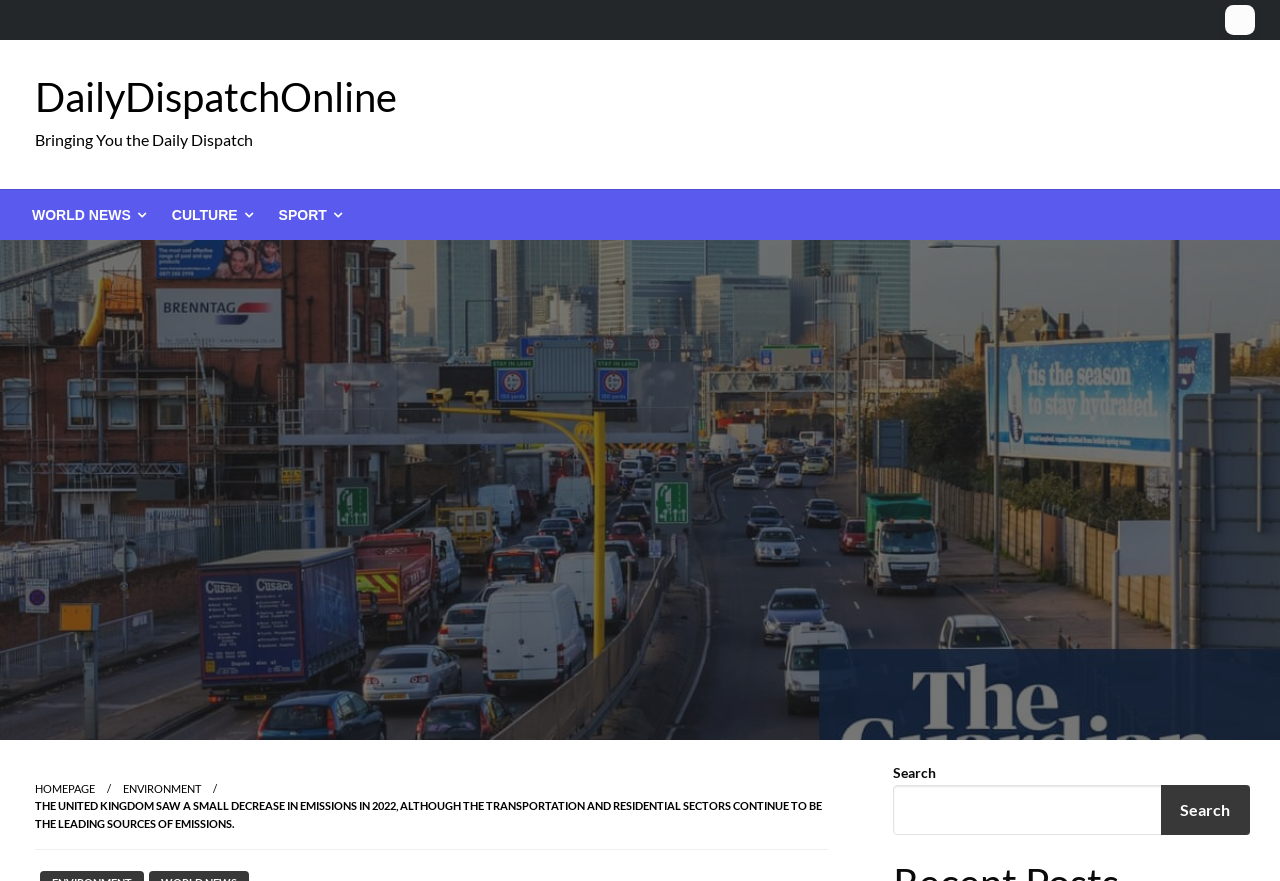Determine the bounding box coordinates of the clickable element necessary to fulfill the instruction: "Go to the ENVIRONMENT page". Provide the coordinates as four float numbers within the 0 to 1 range, i.e., [left, top, right, bottom].

[0.096, 0.887, 0.157, 0.902]